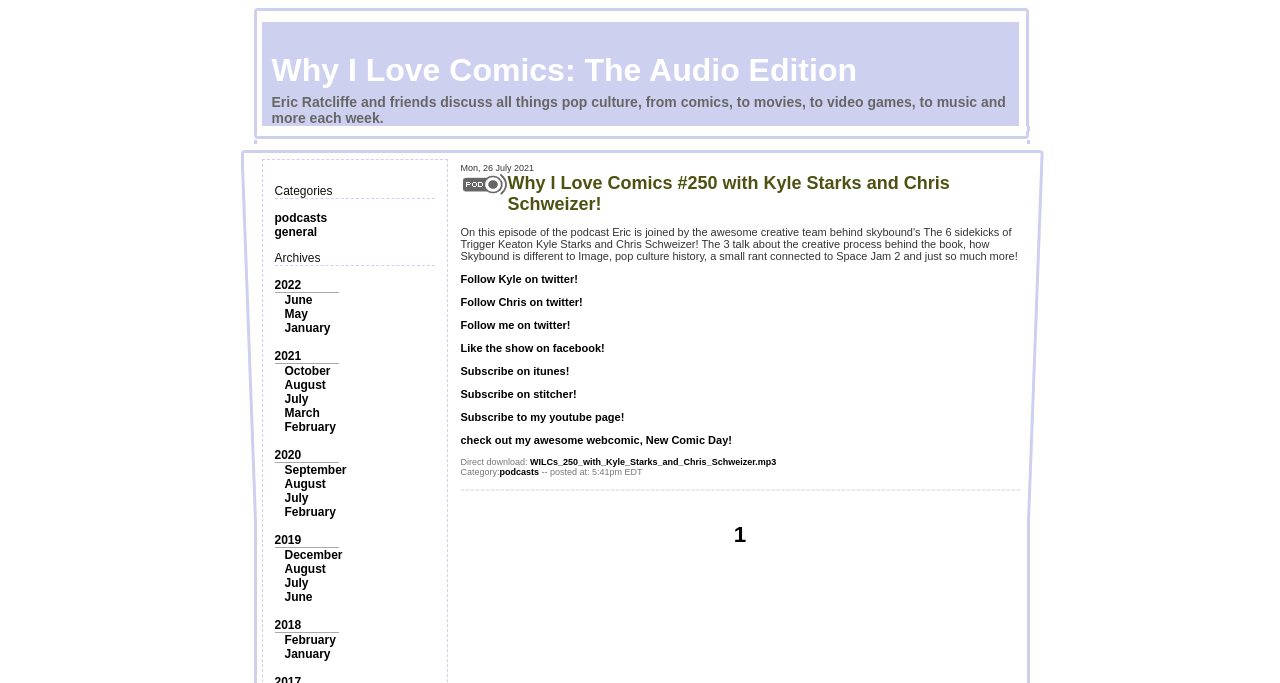Please predict the bounding box coordinates (top-left x, top-left y, bottom-right x, bottom-right y) for the UI element in the screenshot that fits the description: Subscribe on itunes!

[0.36, 0.534, 0.445, 0.552]